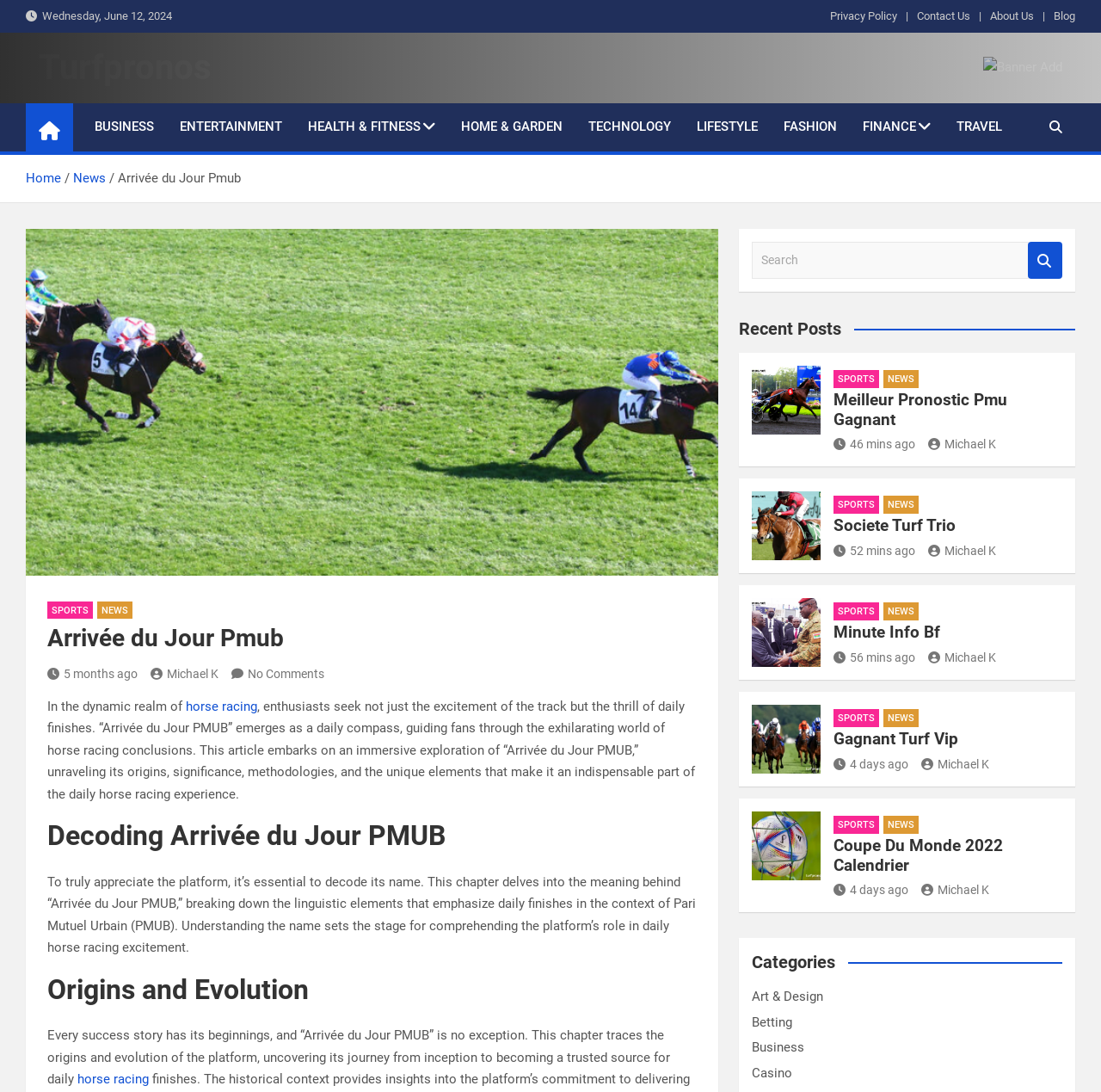What is the category of the article 'Decoding Arrivée du Jour PMUB'?
Please answer the question with as much detail and depth as you can.

I found the category by looking at the breadcrumbs navigation element, where I saw a link 'SPORTS' near the article title 'Decoding Arrivée du Jour PMUB'.